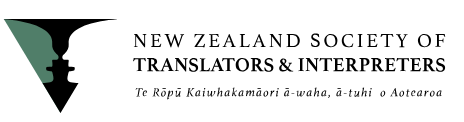What is the color scheme of the NZSTI logo?
Refer to the image and provide a detailed answer to the question.

The logo's color scheme includes various shades of green and black, contributing to a modern and professional look.